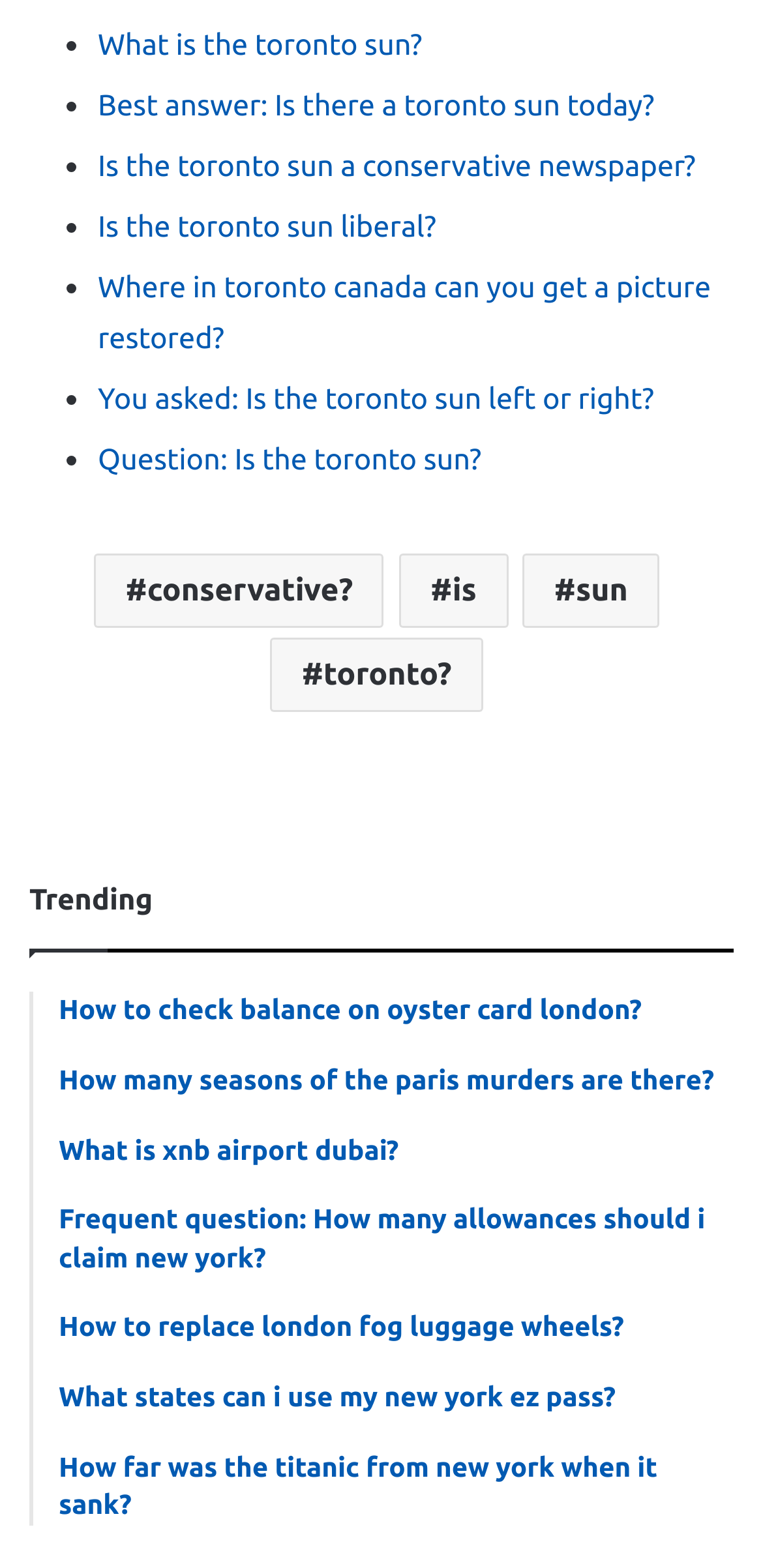Find the bounding box coordinates for the element that must be clicked to complete the instruction: "Click on '#conservative?'". The coordinates should be four float numbers between 0 and 1, indicated as [left, top, right, bottom].

[0.123, 0.354, 0.504, 0.401]